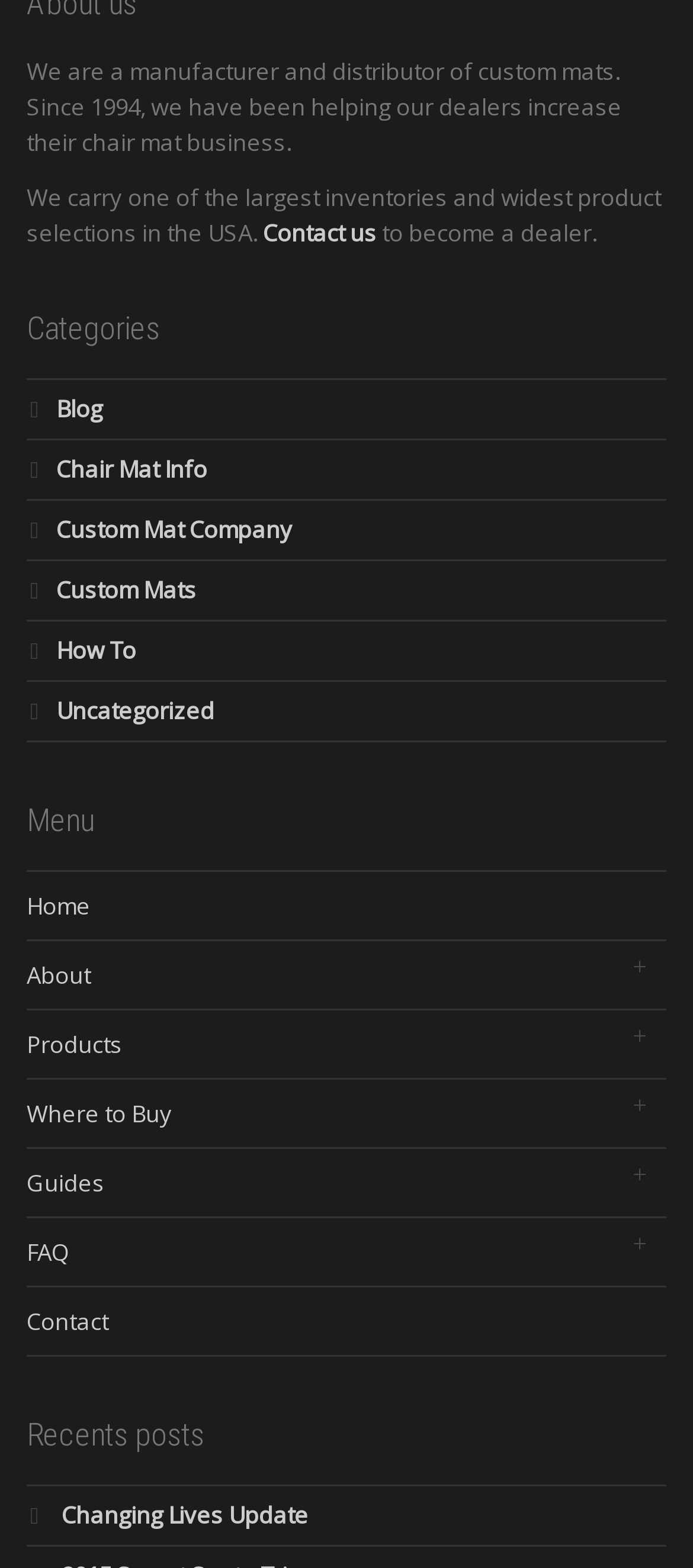What is the company's main business?
Please provide a single word or phrase as the answer based on the screenshot.

Custom mats